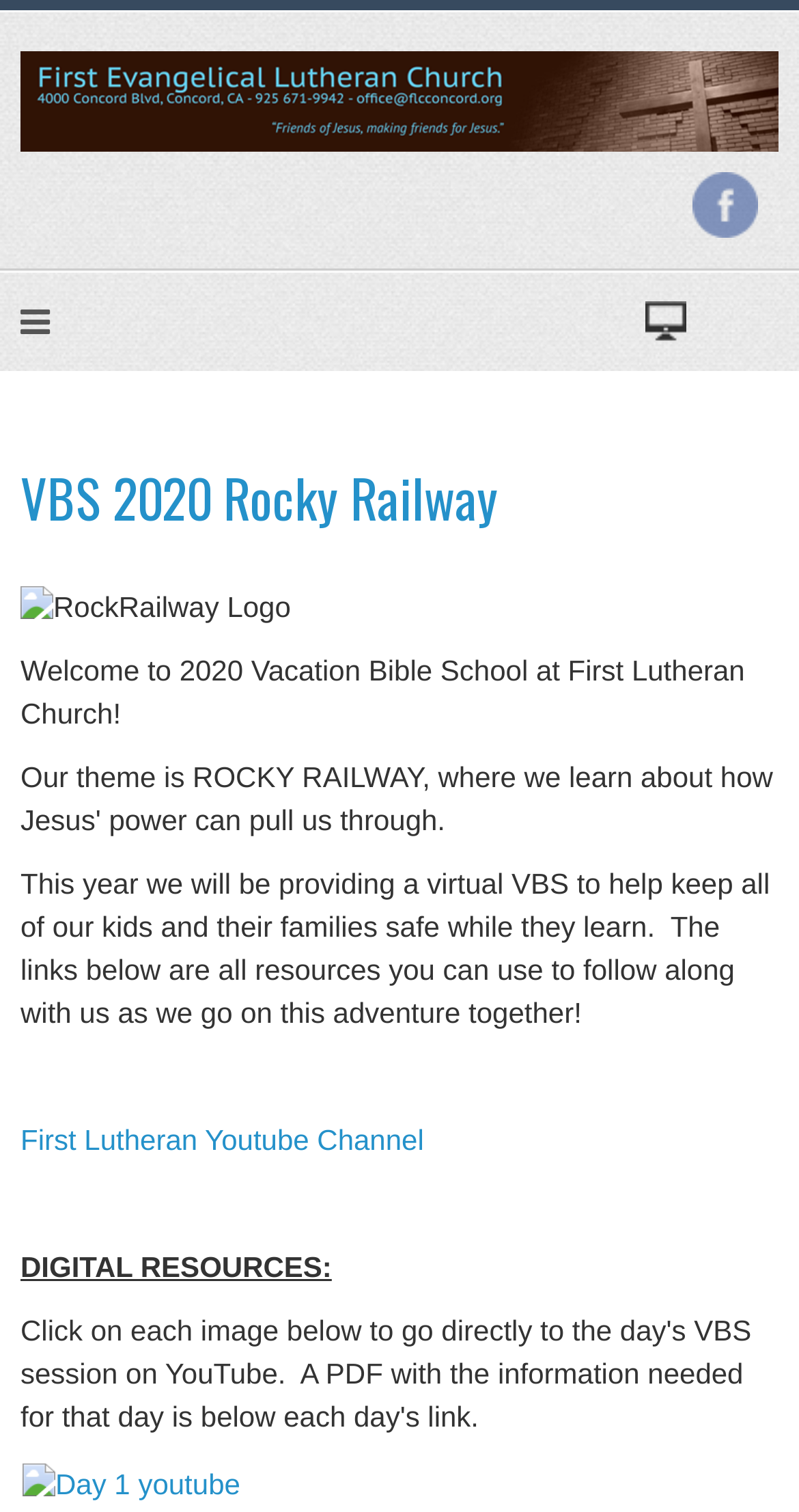Use a single word or phrase to answer the following:
Where can users find digital resources for the VBS event?

Below the text 'DIGITAL RESOURCES:'